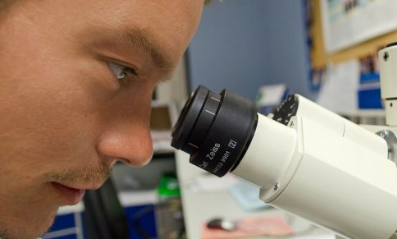What is the background of the image?
Look at the image and respond with a one-word or short-phrase answer.

A busy workspace